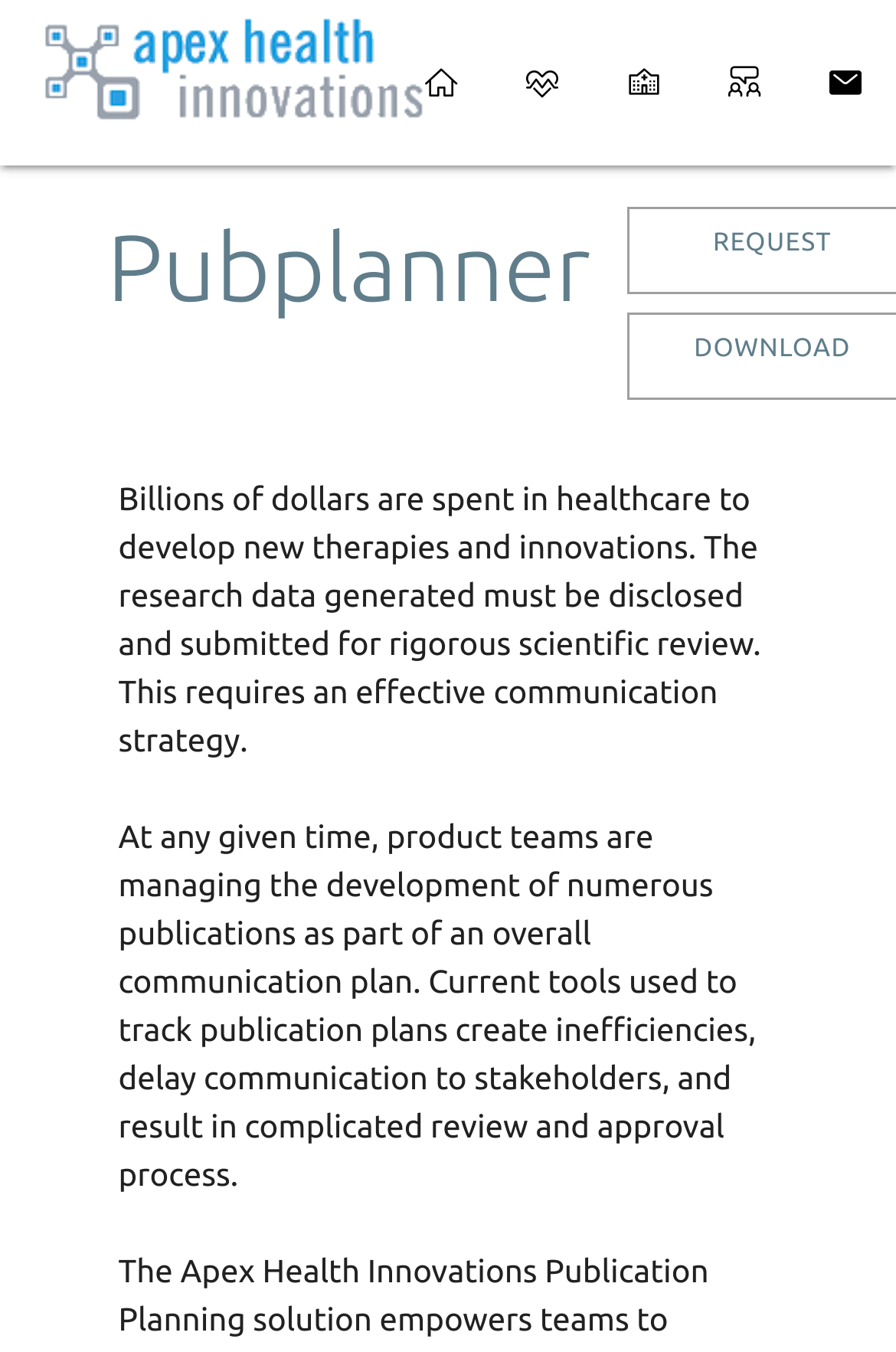What is the company name?
Please answer the question as detailed as possible based on the image.

The company name can be found in the top-left corner of the webpage, where there is a link with the text 'Apex Health Innovations' and an accompanying image with the same name.